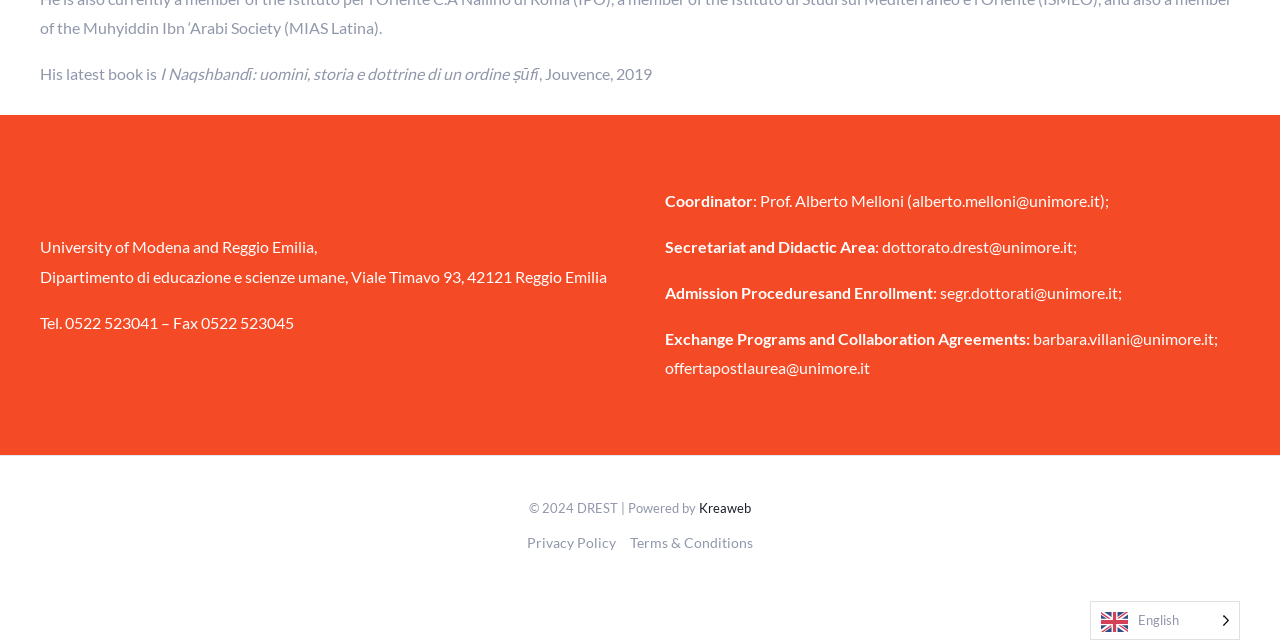Using the given description, provide the bounding box coordinates formatted as (top-left x, top-left y, bottom-right x, bottom-right y), with all values being floating point numbers between 0 and 1. Description: EnglishItaliano

[0.852, 0.939, 0.969, 1.0]